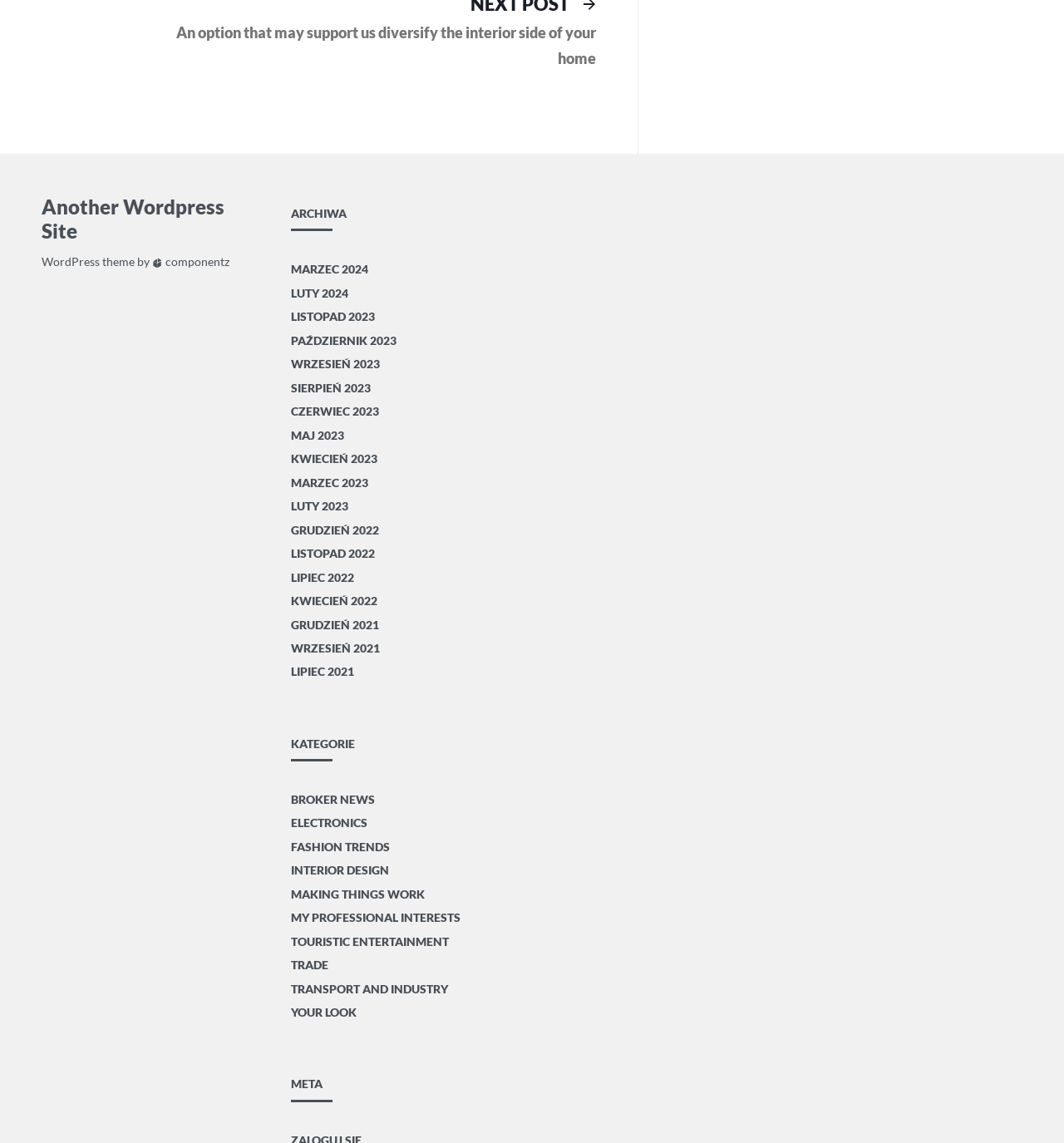Determine the bounding box coordinates of the target area to click to execute the following instruction: "view ARCHIWA."

[0.273, 0.171, 0.578, 0.202]